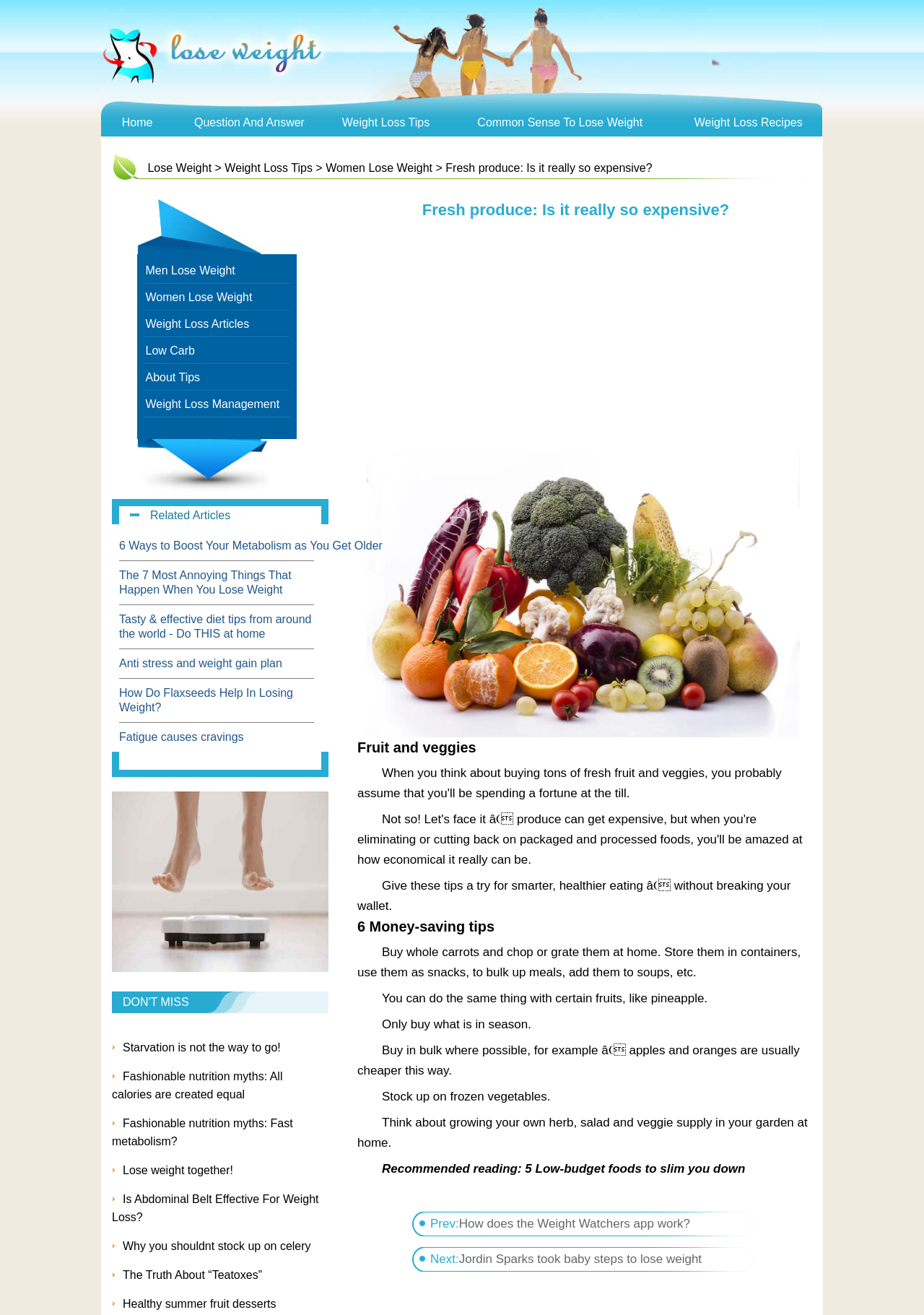Using the image as a reference, answer the following question in as much detail as possible:
What is the main topic of this webpage?

Based on the webpage's content, including the heading 'Fresh produce: Is it really so expensive?' and the article's discussion about fruit and veggies, it is clear that the main topic of this webpage is fresh produce.